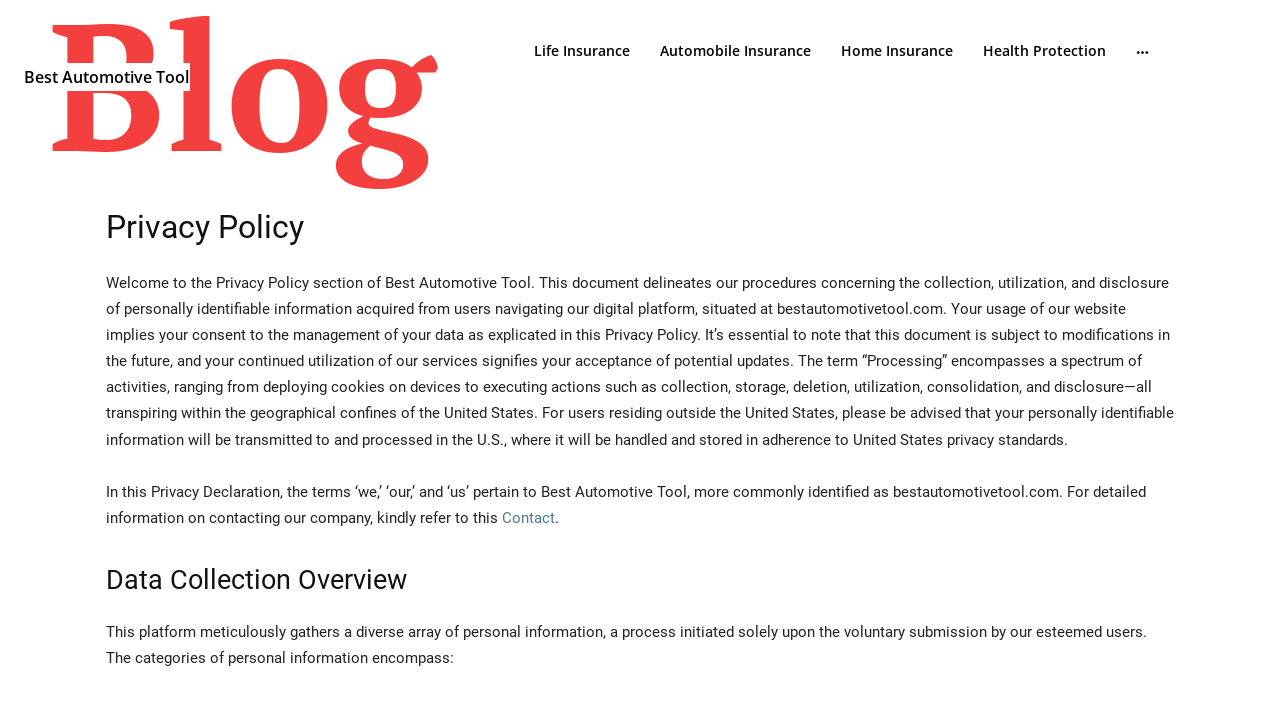Where is personally identifiable information processed?
Analyze the screenshot and provide a detailed answer to the question.

According to the Privacy Policy, personally identifiable information is processed within the geographical confines of the United States, and for users residing outside the US, their information will be transmitted to and processed in the US.